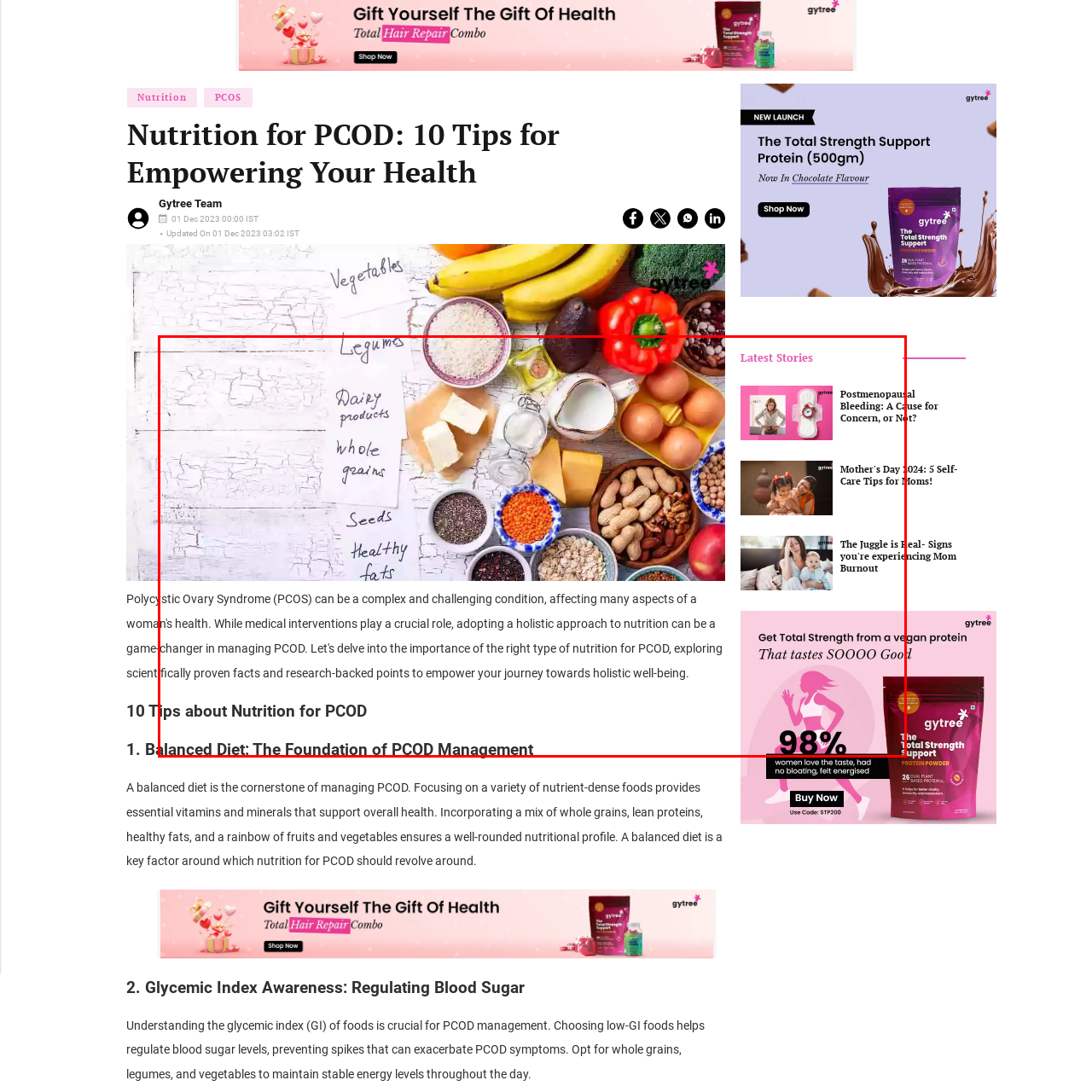Explain in detail what is depicted in the image within the red-bordered box.

This image showcases a vibrant and diverse arrangement of healthy foods, emphasizing a holistic approach to nutrition for managing Polycystic Ovary Syndrome (PCOS). Among the items displayed are colorful fruits and vegetables, various grains, legumes, dairy products, and healthy fats, all artfully presented on a rustic wooden surface. The handwritten list in the background highlights essential food groups such as legumes, whole grains, seeds, and dairy products, underscoring their importance in a balanced diet tailored for those dealing with PCOS. This visual representation serves as a foundation for the article titled "Nutrition for PCOD: 10 Tips for Empowering Your Health," aiming to provide research-backed insights and practical advice for improving well-being through nutrition.